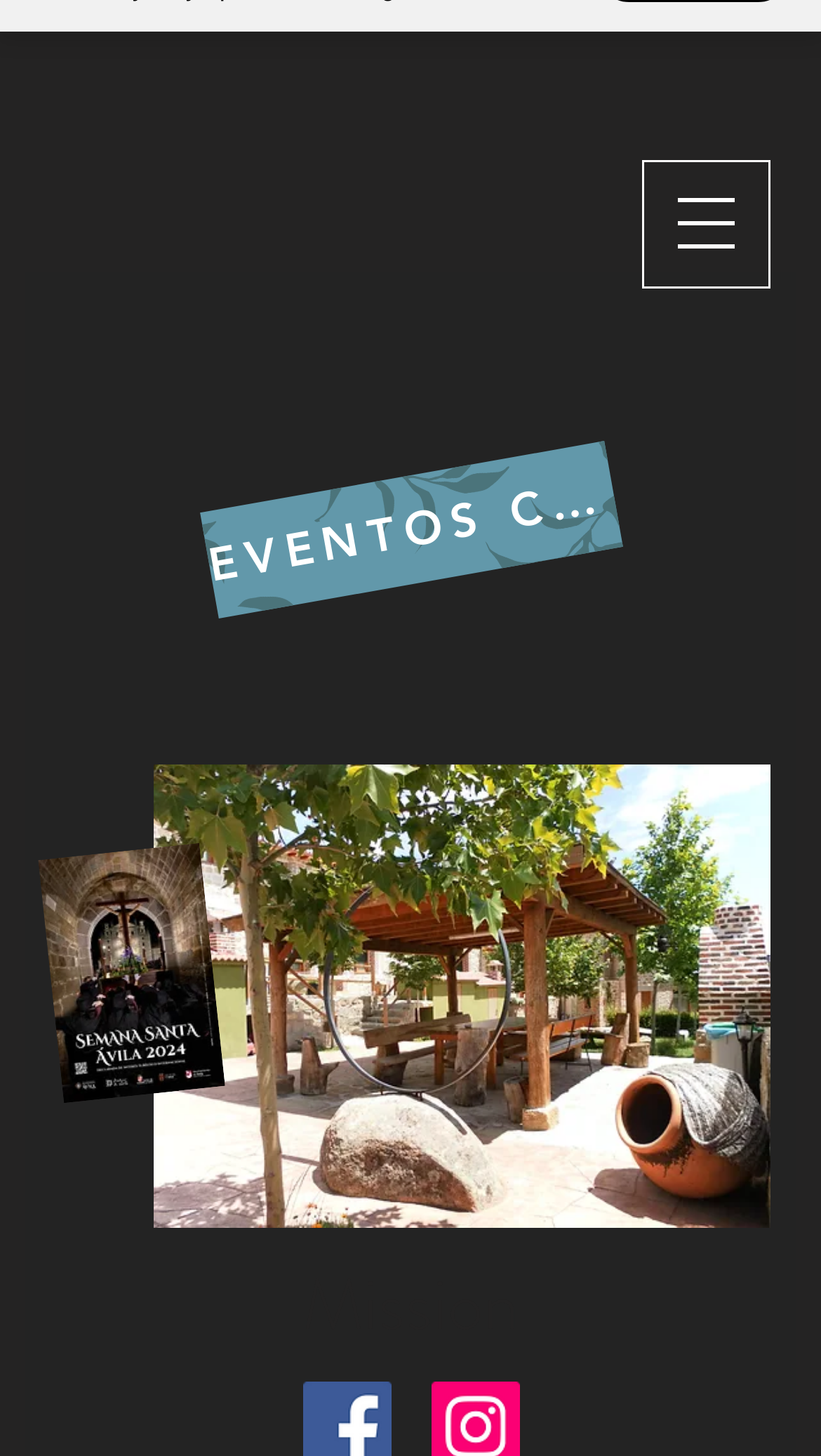Determine the bounding box for the UI element as described: "aria-label="Facebook"". The coordinates should be represented as four float numbers between 0 and 1, formatted as [left, top, right, bottom].

[0.303, 0.779, 0.392, 0.829]